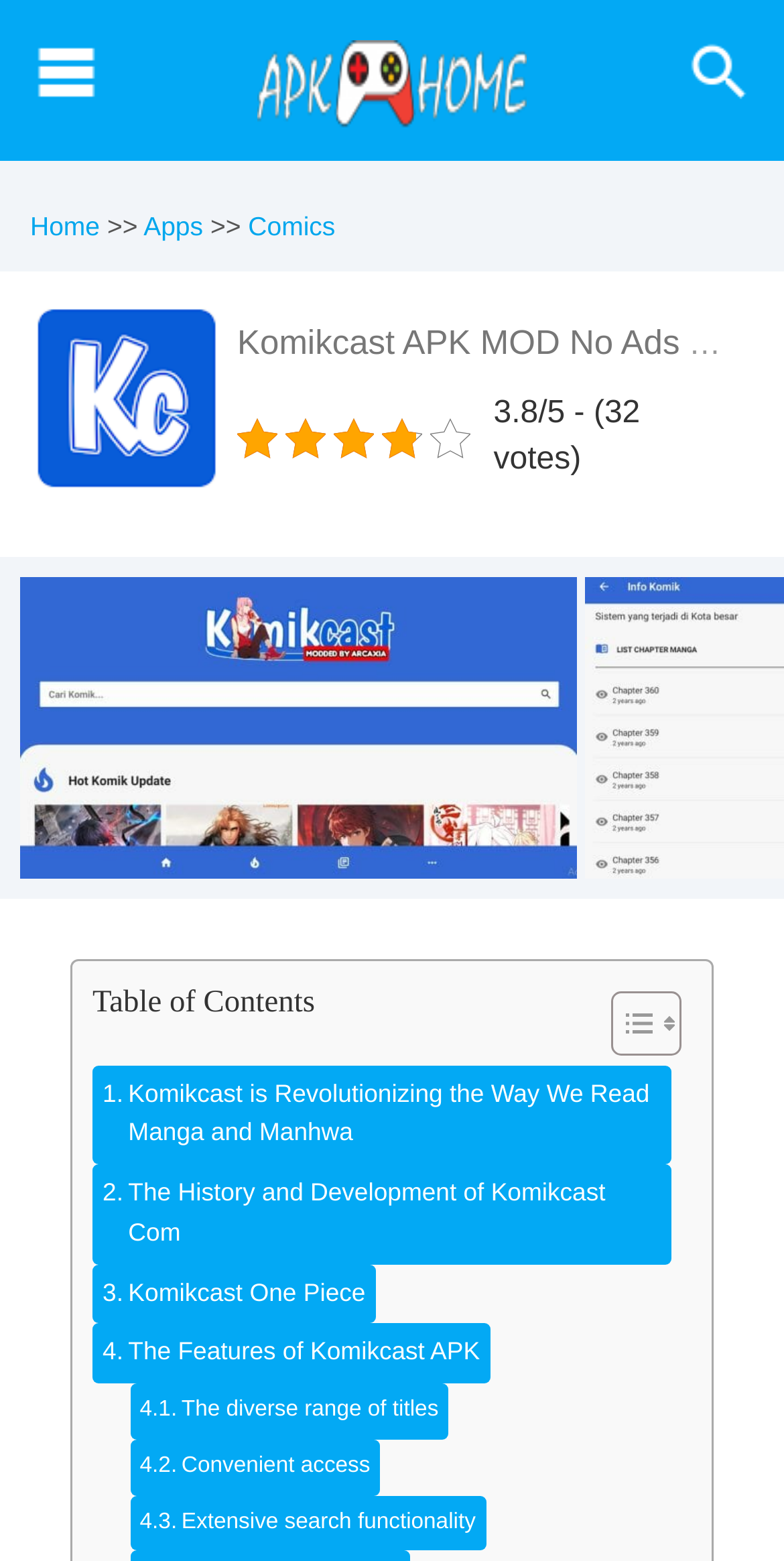Using floating point numbers between 0 and 1, provide the bounding box coordinates in the format (top-left x, top-left y, bottom-right x, bottom-right y). Locate the UI element described here: Extensive search functionality

[0.165, 0.958, 0.62, 0.994]